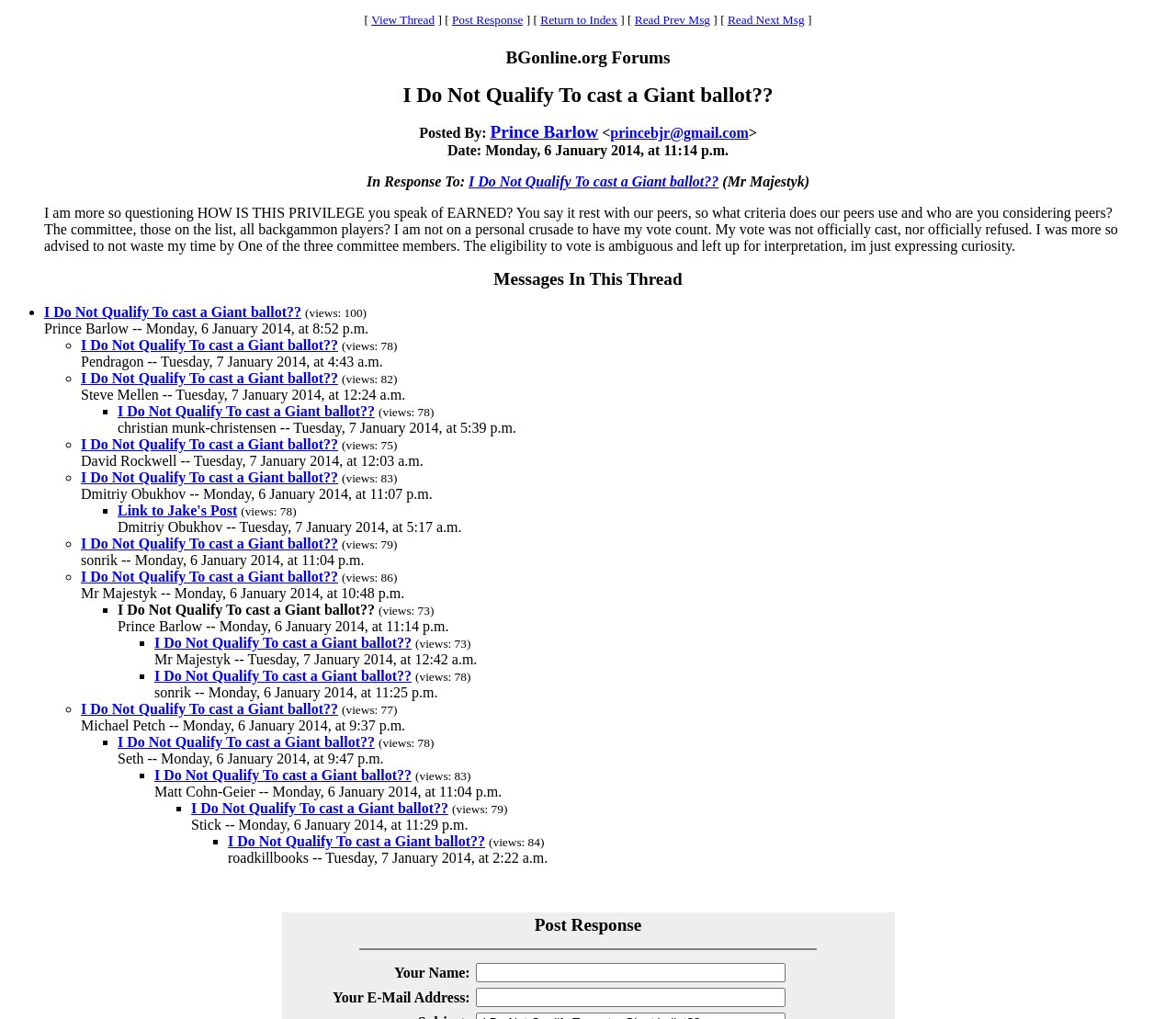With reference to the screenshot, provide a detailed response to the question below:
What is the name of the forum?

I determined the answer by looking at the static text element with the content 'BGonline.org Forums' located at the top of the webpage, which appears to be the title of the forum.